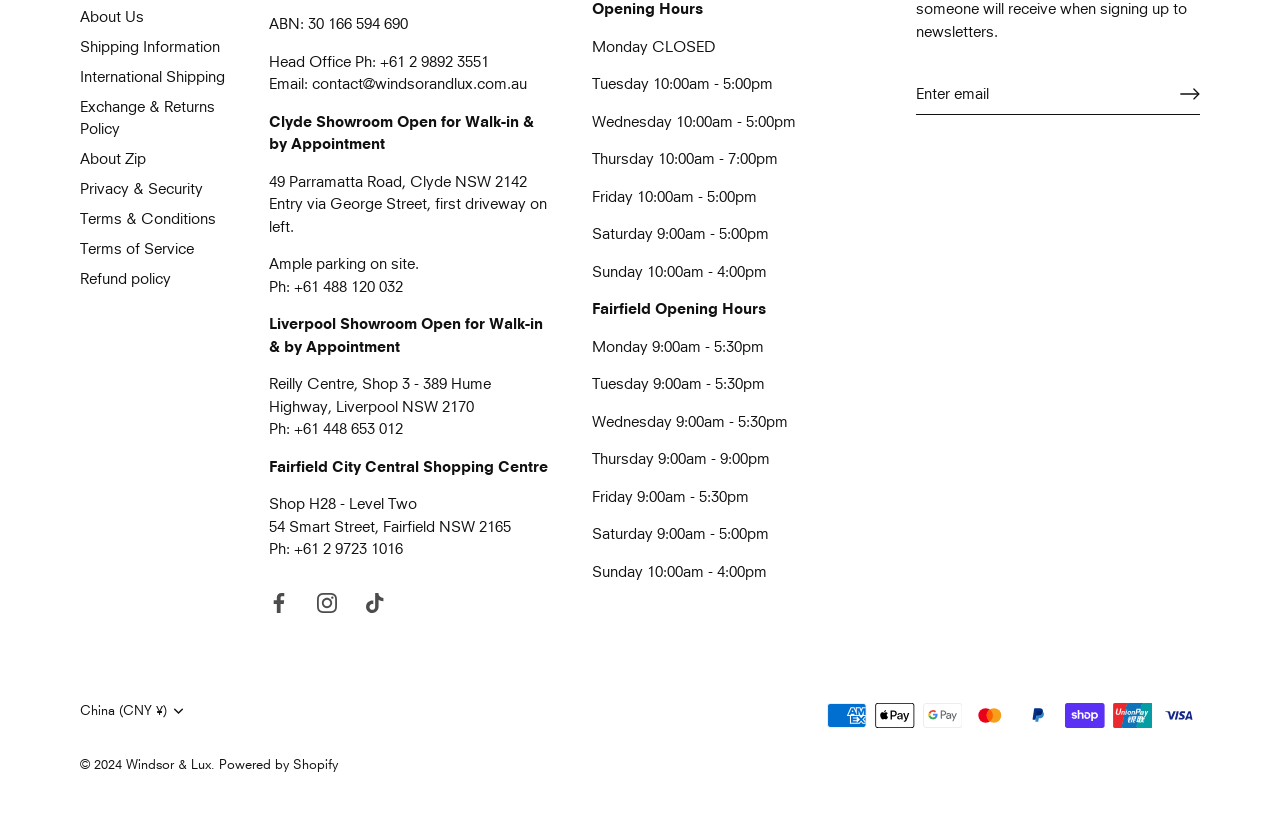Can you determine the bounding box coordinates of the area that needs to be clicked to fulfill the following instruction: "View Mavius Gown product"?

[0.659, 0.032, 0.945, 0.659]